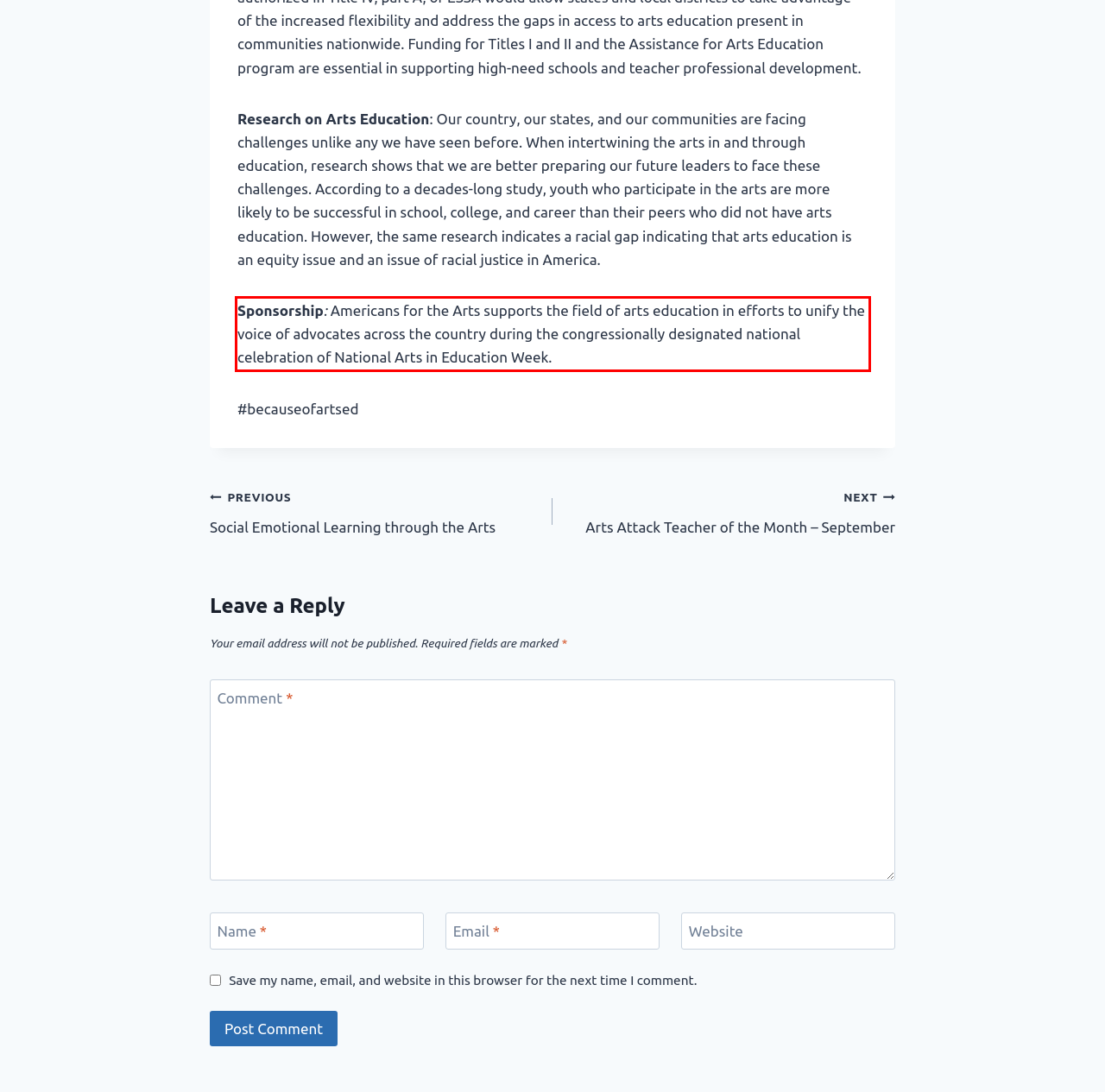Review the screenshot of the webpage and recognize the text inside the red rectangle bounding box. Provide the extracted text content.

Sponsorship: Americans for the Arts supports the field of arts education in efforts to unify the voice of advocates across the country during the congressionally designated national celebration of National Arts in Education Week.